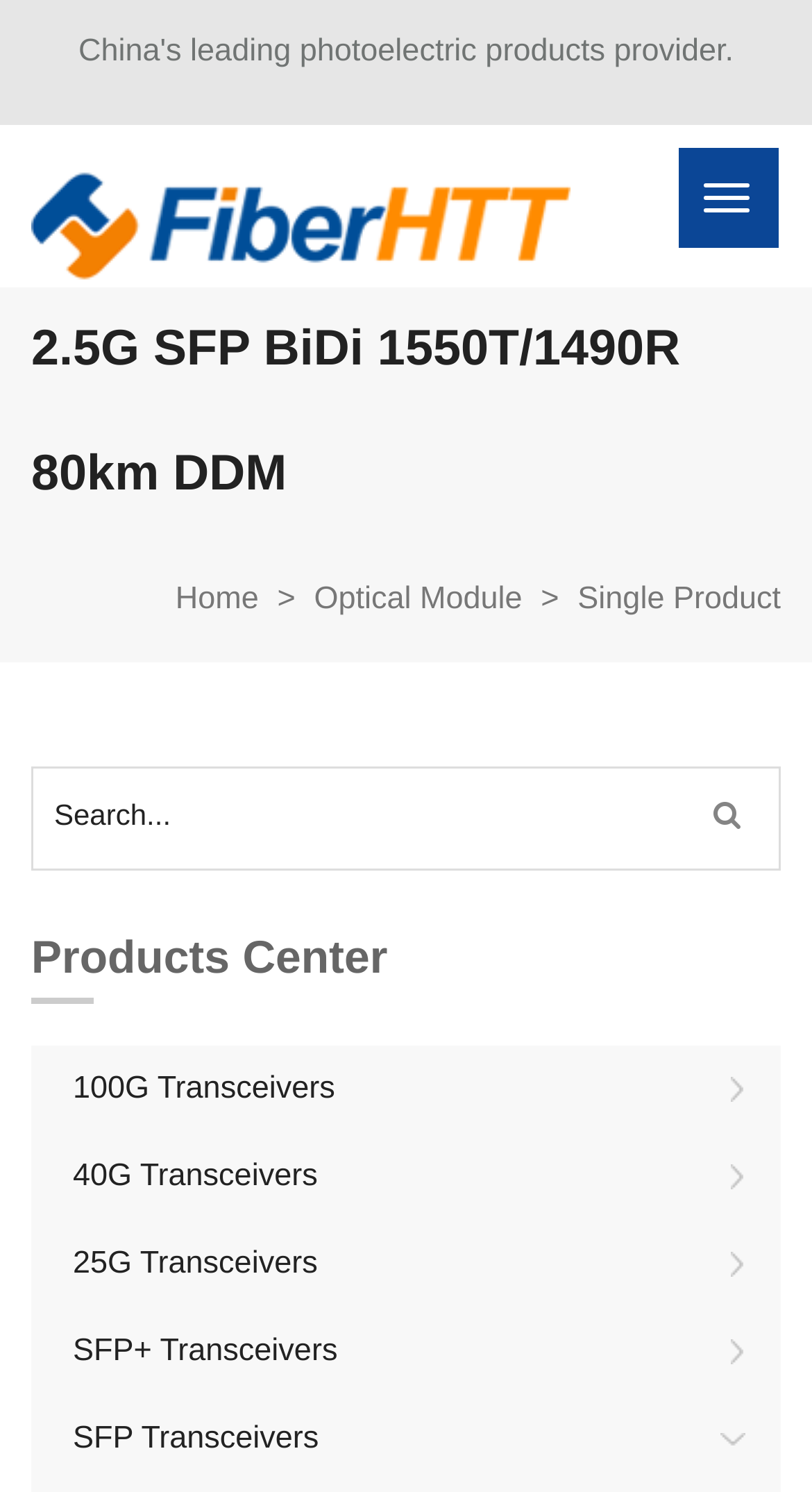Point out the bounding box coordinates of the section to click in order to follow this instruction: "Visit Chipley Bugle homepage".

None